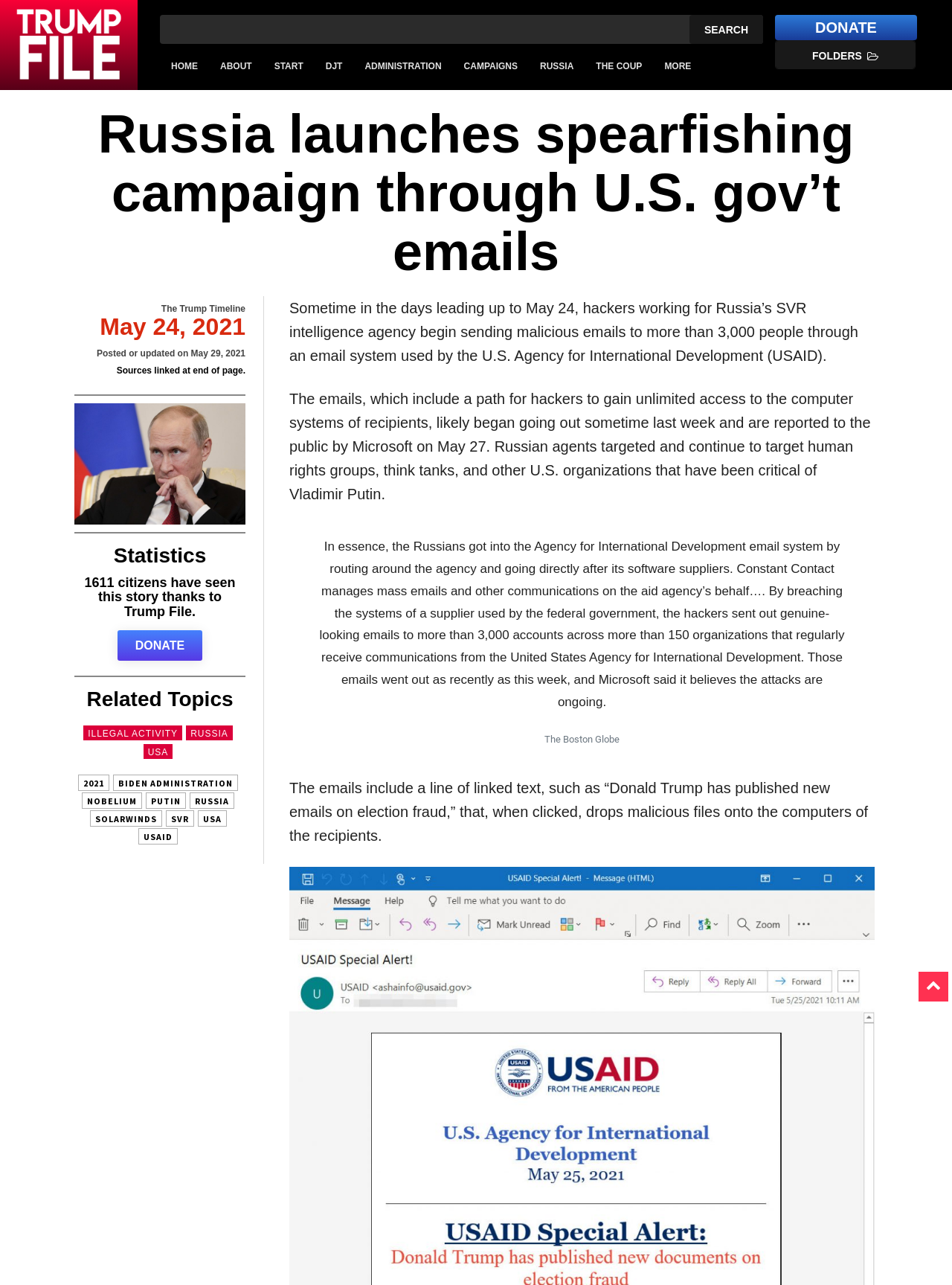Provide a brief response in the form of a single word or phrase:
What is the purpose of the malicious emails?

to gain unlimited access